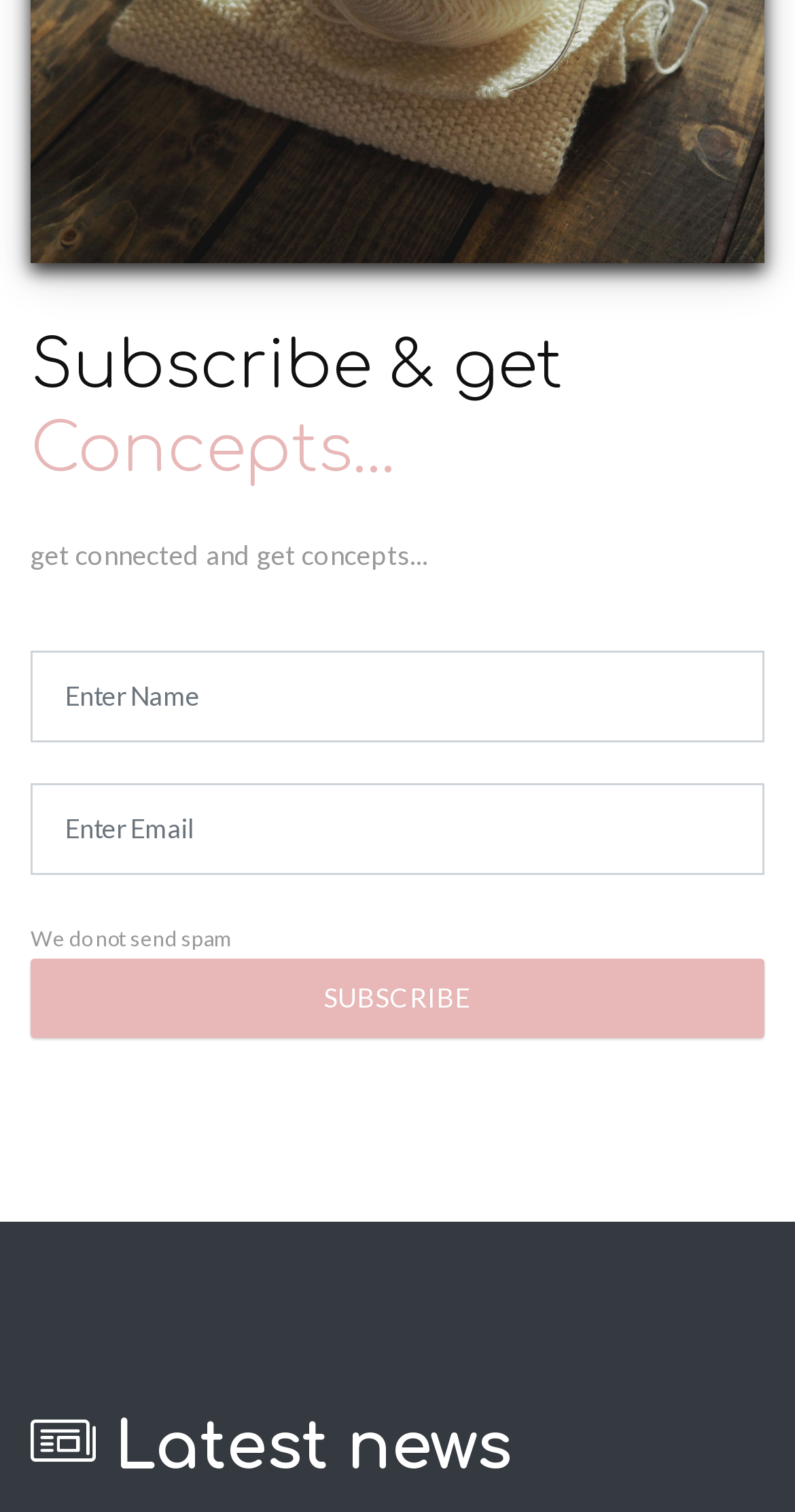What is the button below the textboxes for?
From the image, respond with a single word or phrase.

Subscribe